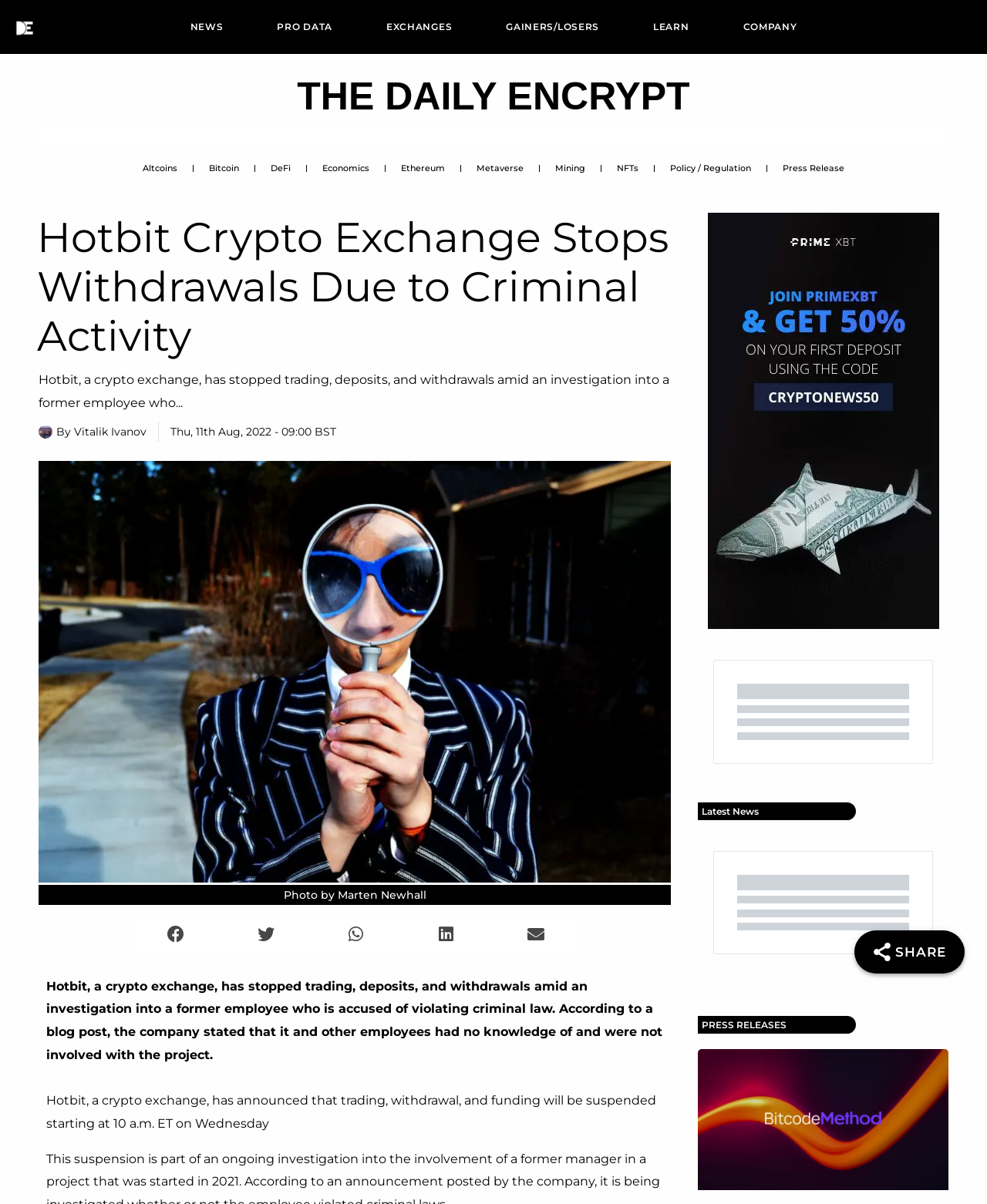What are the social media platforms available for sharing the article?
Provide a detailed answer to the question using information from the image.

The answer can be found in the buttons 'Share on facebook', 'Share on twitter', 'Share on whatsapp', 'Share on linkedin', and 'Share on email' which are located at the bottom of the article.